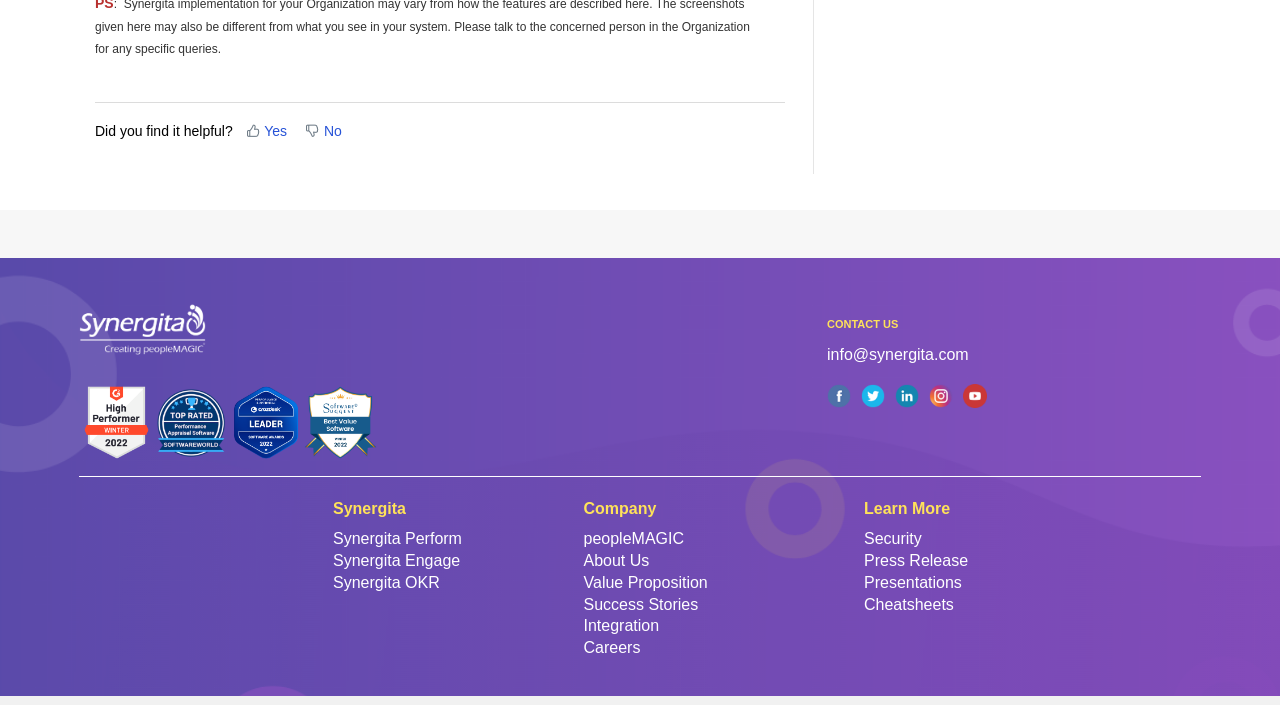What is the main topic of the links in the bottom left section?
Based on the visual, give a brief answer using one word or a short phrase.

Company